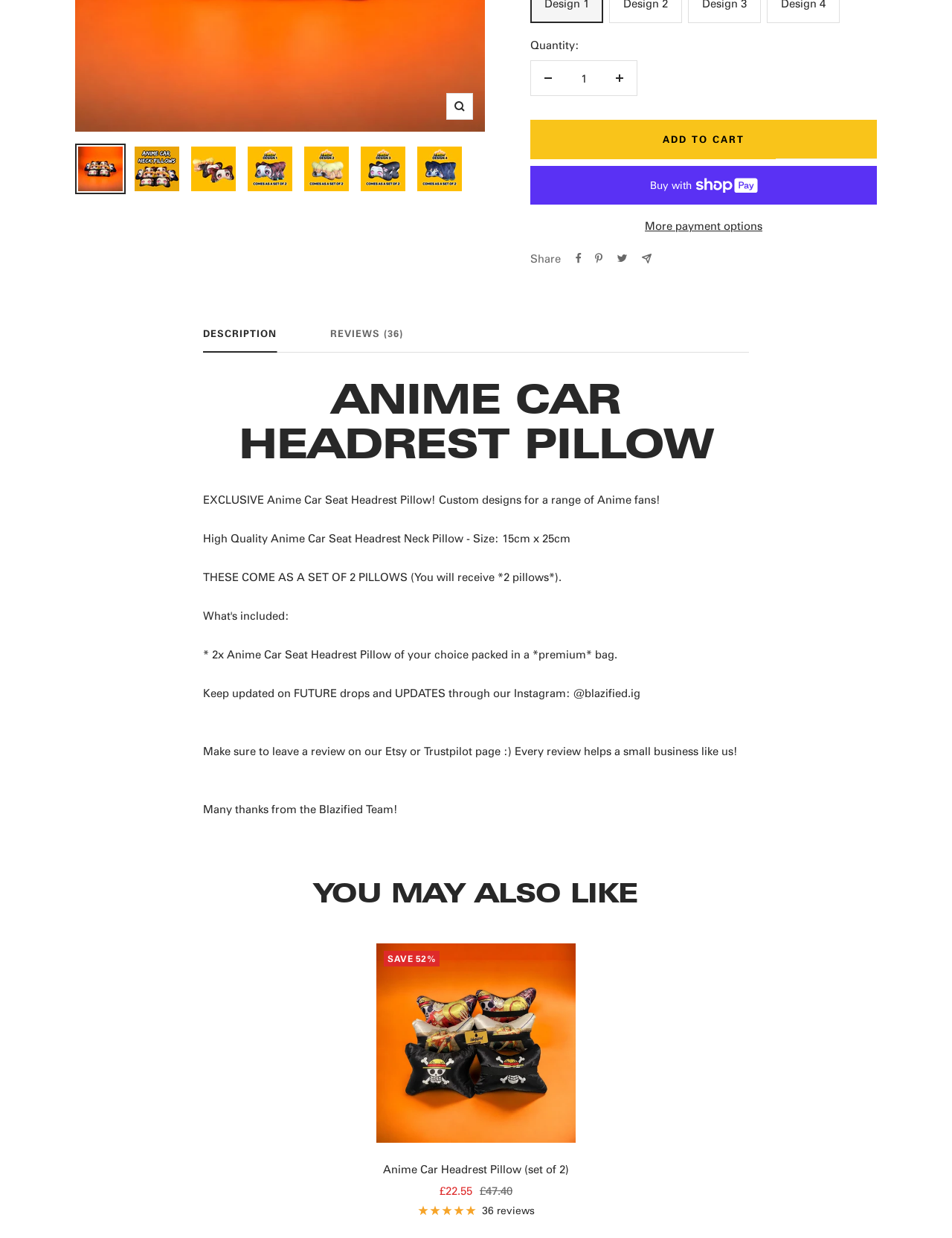Using the provided element description: "Zoom", determine the bounding box coordinates of the corresponding UI element in the screenshot.

[0.469, 0.075, 0.497, 0.097]